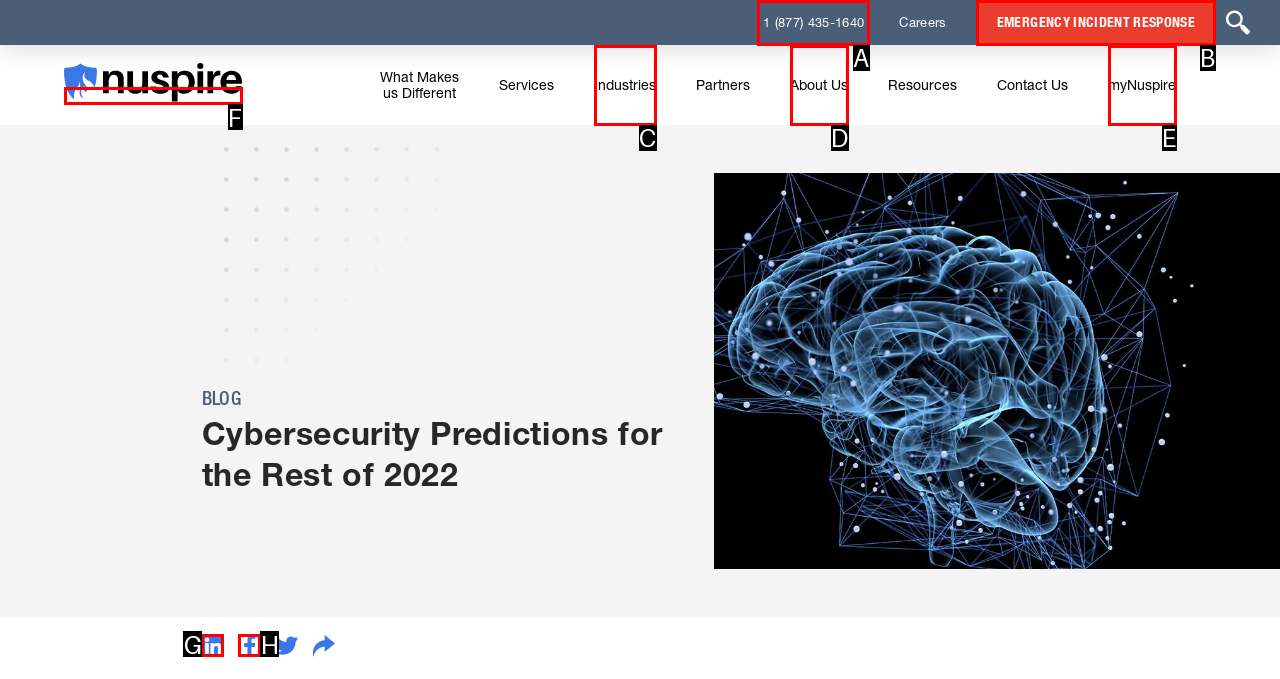Identify the letter corresponding to the UI element that matches this description: Emergency Incident Response
Answer using only the letter from the provided options.

B